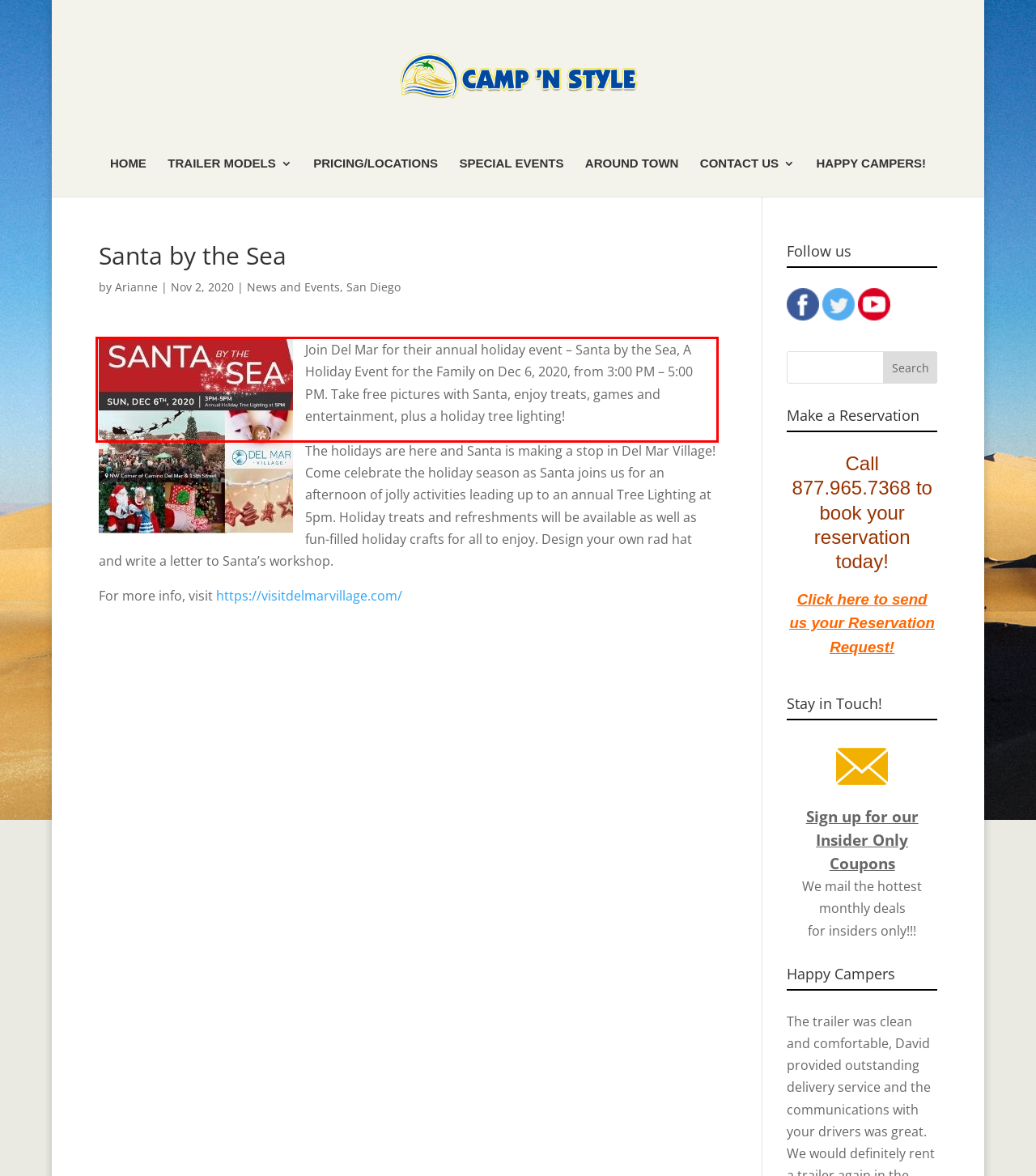You are looking at a screenshot of a webpage with a red rectangle bounding box. Use OCR to identify and extract the text content found inside this red bounding box.

Join Del Mar for their annual holiday event – Santa by the Sea, A Holiday Event for the Family on Dec 6, 2020, from 3:00 PM – 5:00 PM. Take free pictures with Santa, enjoy treats, games and entertainment, plus a holiday tree lighting!